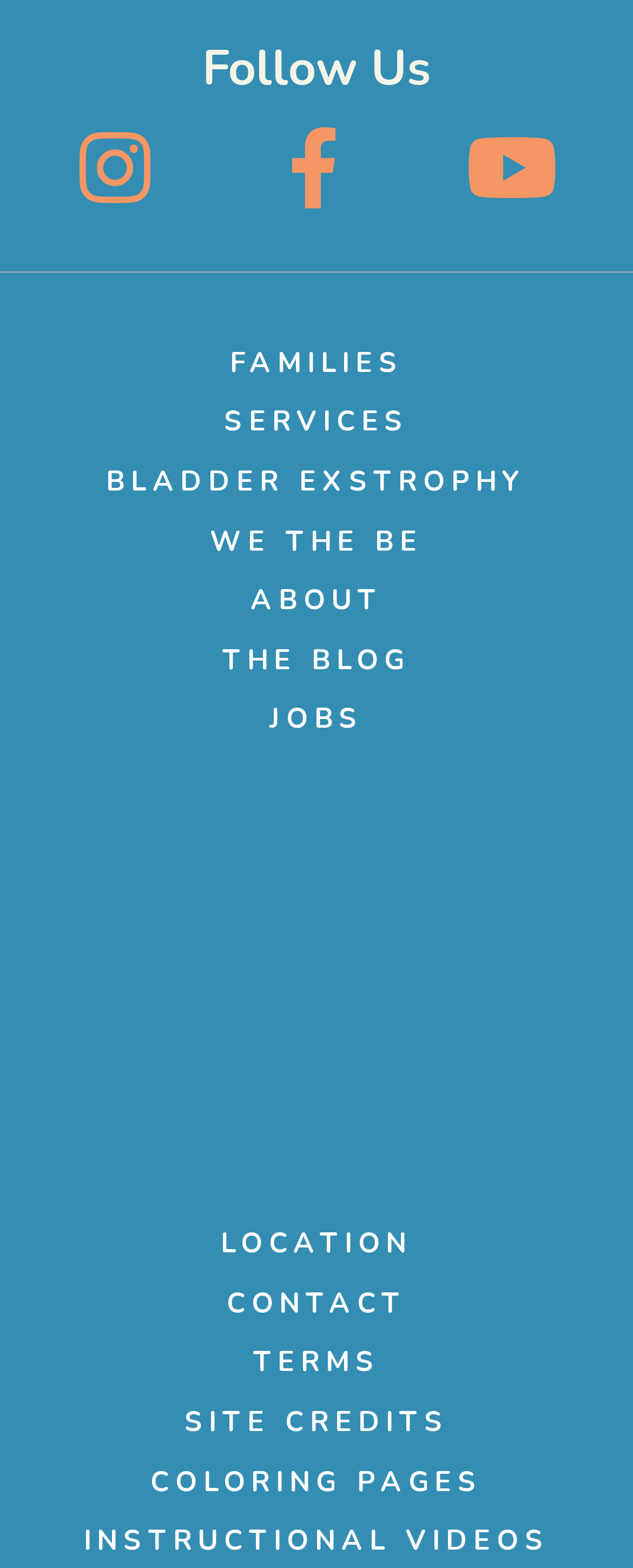How many links are there in total?
Provide a short answer using one word or a brief phrase based on the image.

14